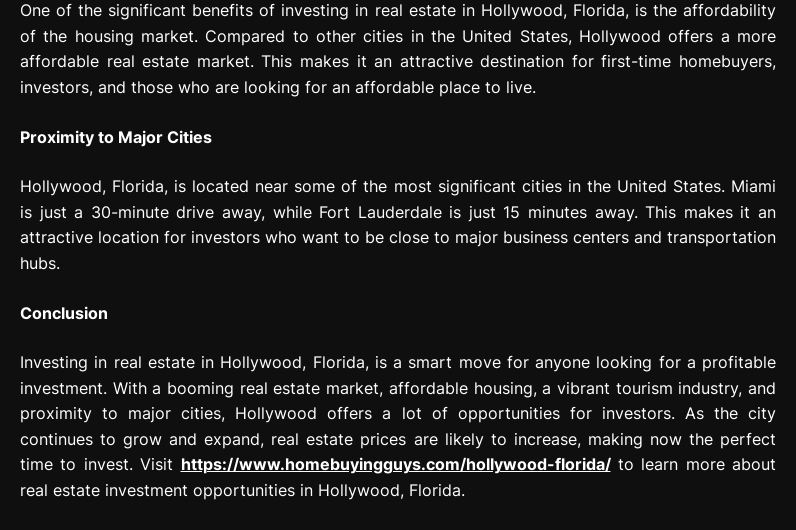Answer the question using only one word or a concise phrase: What is the purpose of the article?

to encourage readers